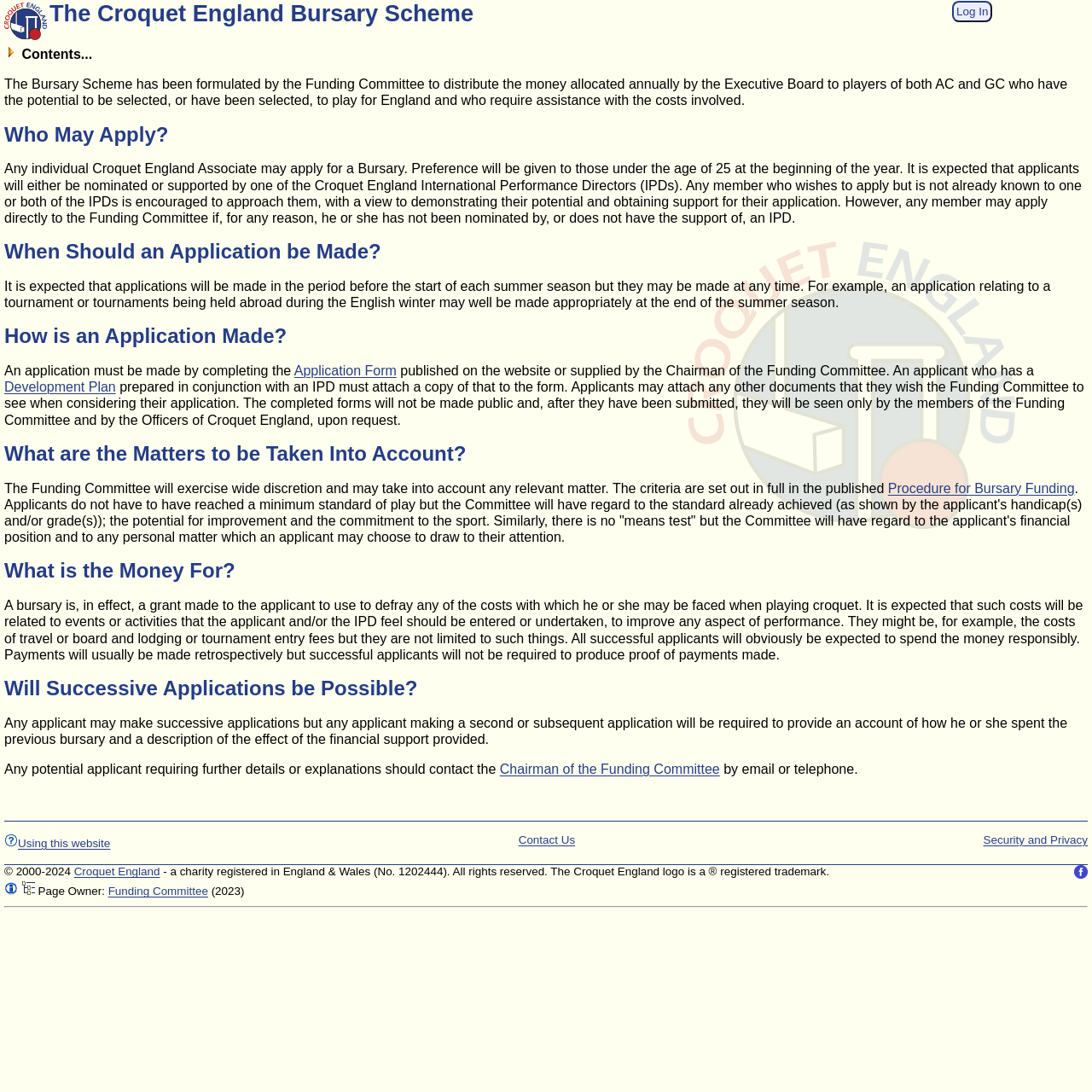Please provide a comprehensive answer to the question below using the information from the image: What are the criteria for Bursary funding?

The Funding Committee will exercise wide discretion and may take into account any relevant matter. The criteria are set out in full in the published Procedure for Bursary Funding. Applicants do not have to have reached a minimum standard of play but the Committee will have regard to the standard already achieved, the potential for improvement and the commitment to the sport.